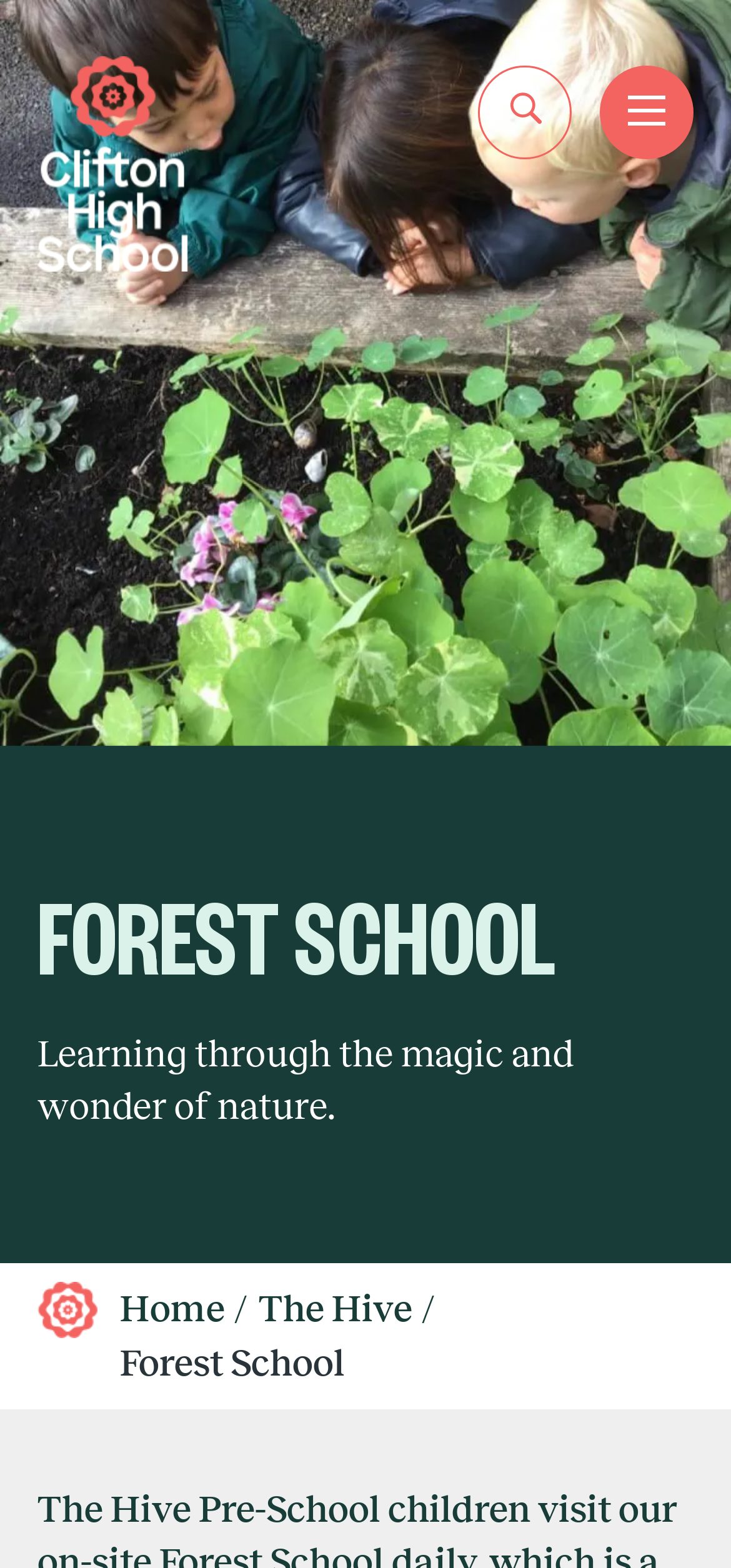For the following element description, predict the bounding box coordinates in the format (top-left x, top-left y, bottom-right x, bottom-right y). All values should be floating point numbers between 0 and 1. Description: Home

[0.164, 0.822, 0.308, 0.848]